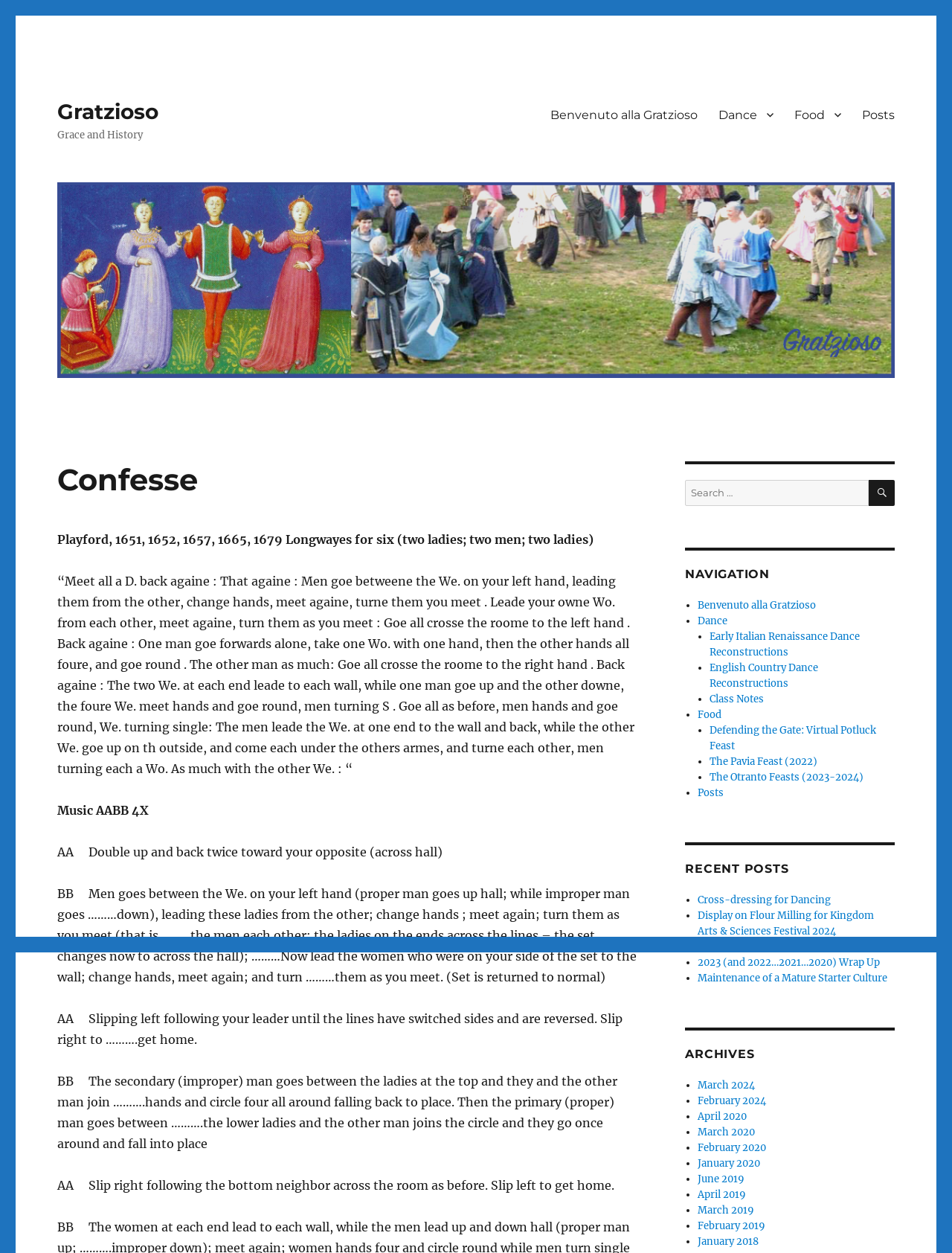Answer the question with a single word or phrase: 
How many recent posts are listed on the webpage?

5